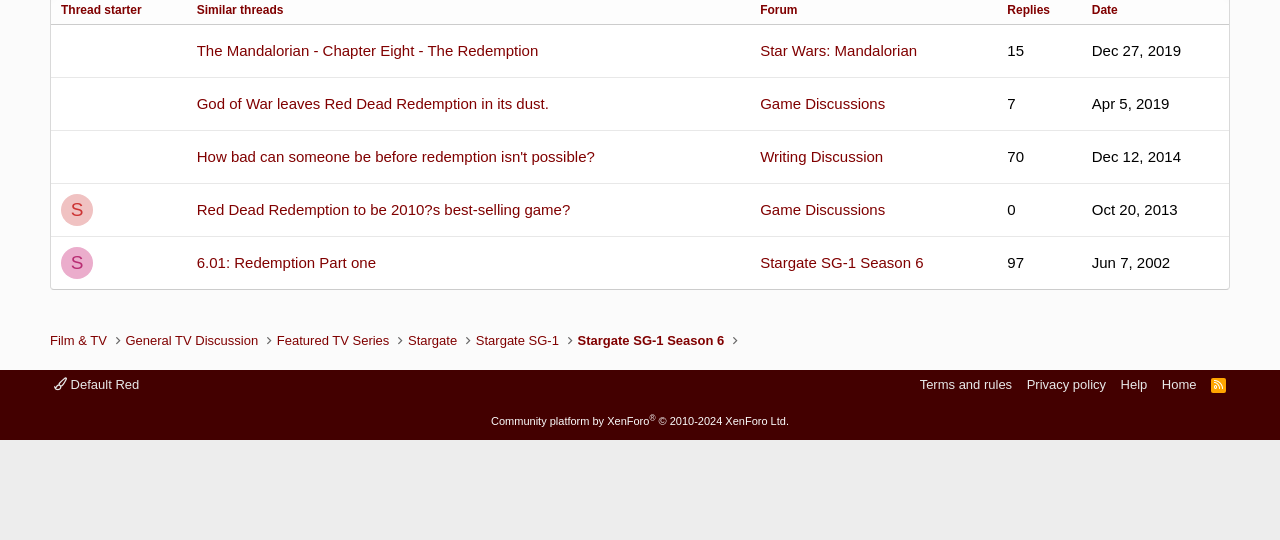Find and specify the bounding box coordinates that correspond to the clickable region for the instruction: "Click on 'Help'".

[0.872, 0.695, 0.899, 0.73]